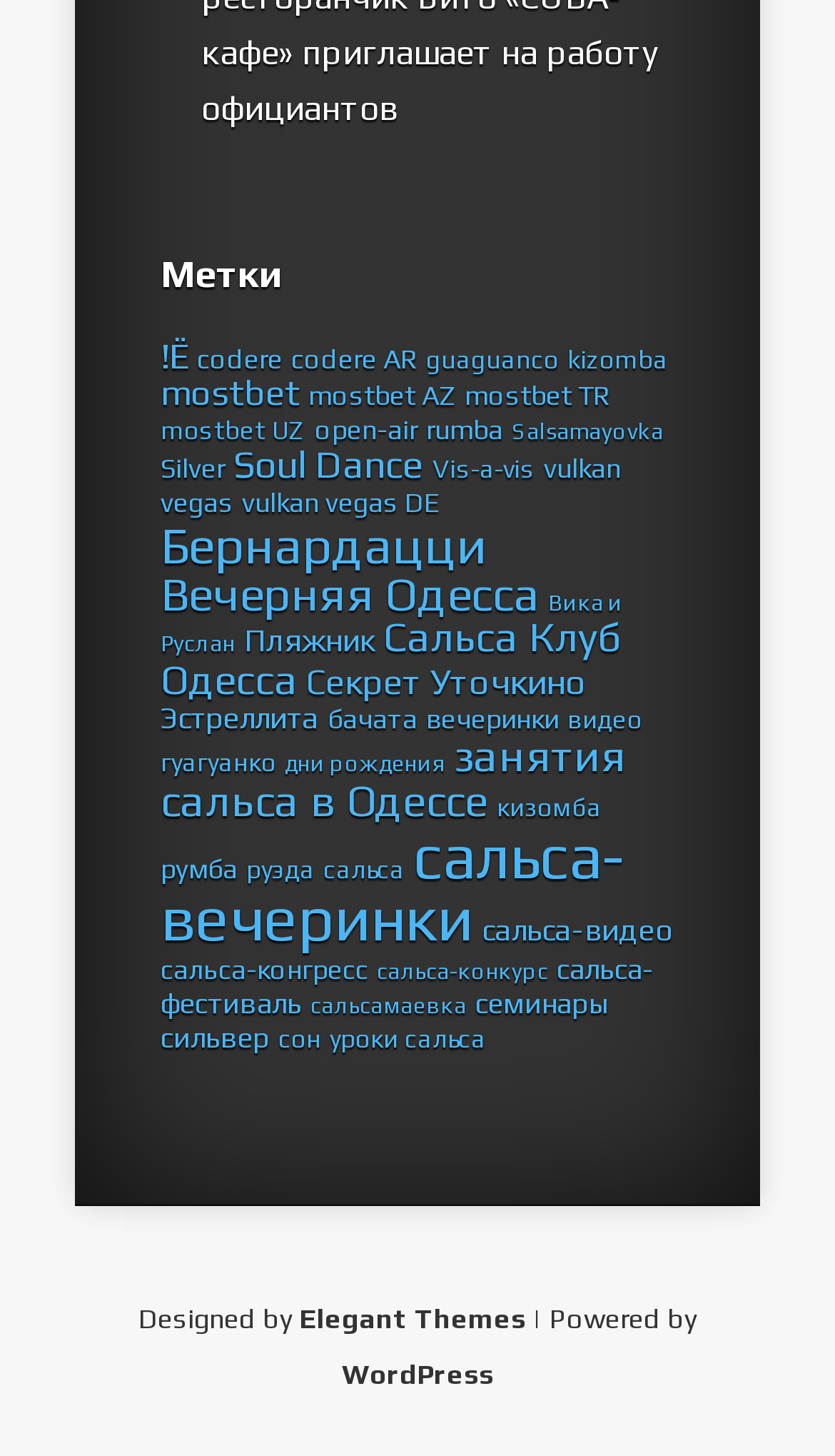Please give a one-word or short phrase response to the following question: 
What is the platform used to power this webpage?

WordPress